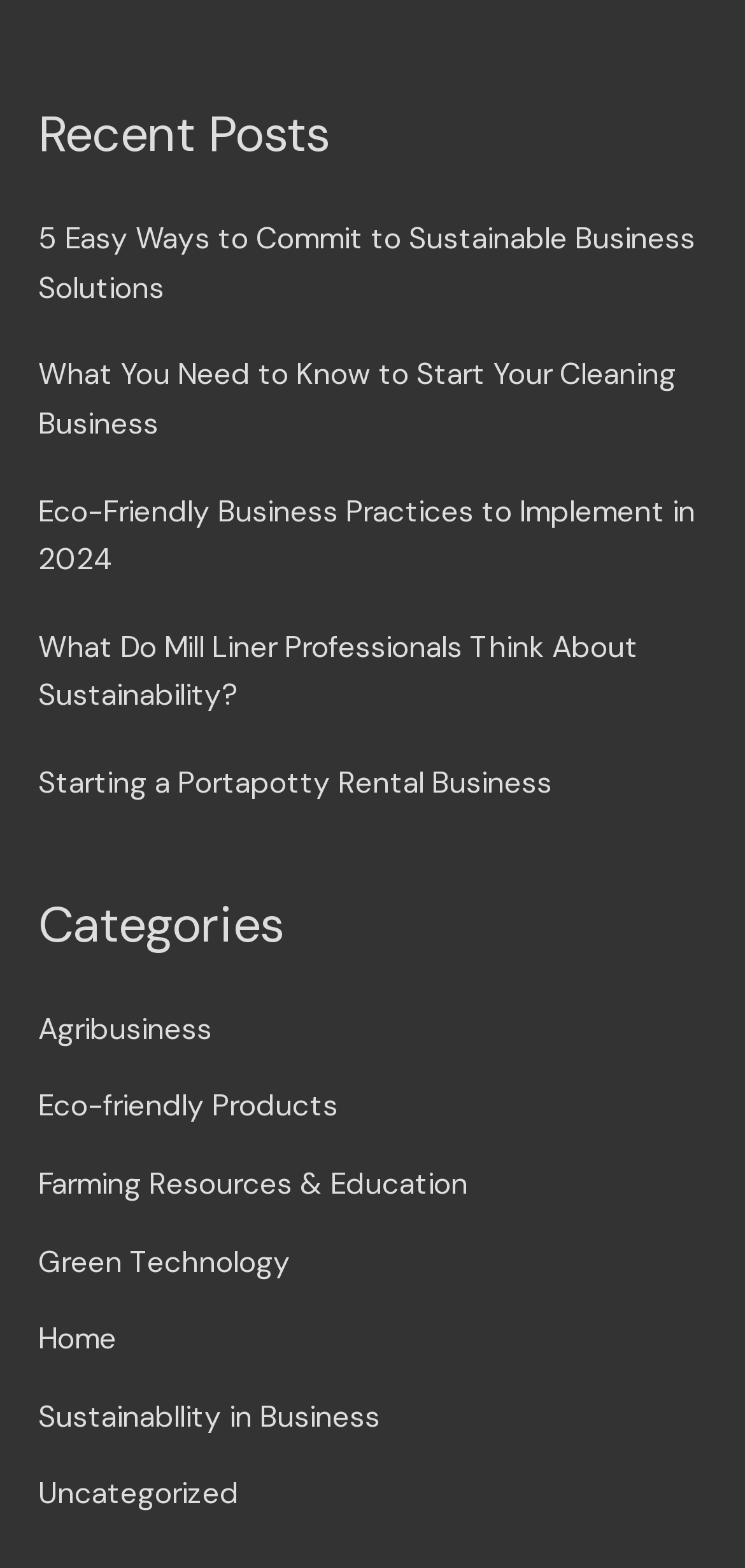How many recent posts are listed?
Please ensure your answer to the question is detailed and covers all necessary aspects.

I counted the number of links under the 'Recent Posts' heading, which are 5 in total.